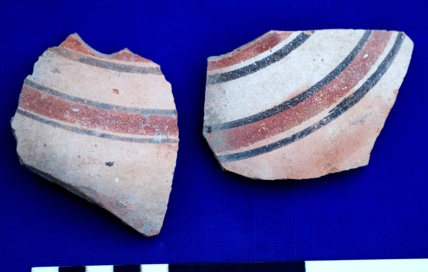What region is being studied through the excavation project?
Based on the image, respond with a single word or phrase.

Jordan Valley